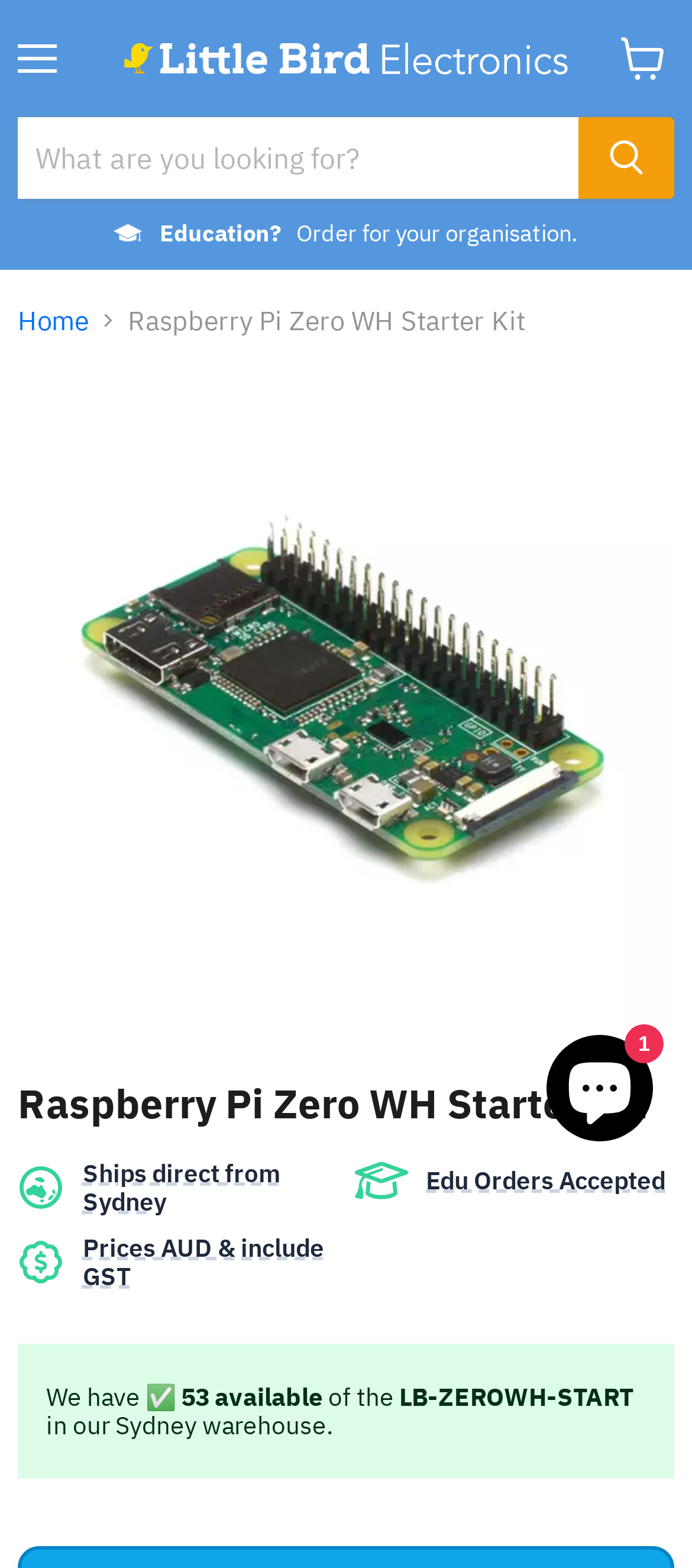Extract the main headline from the webpage and generate its text.

Raspberry Pi Zero WH Starter Kit